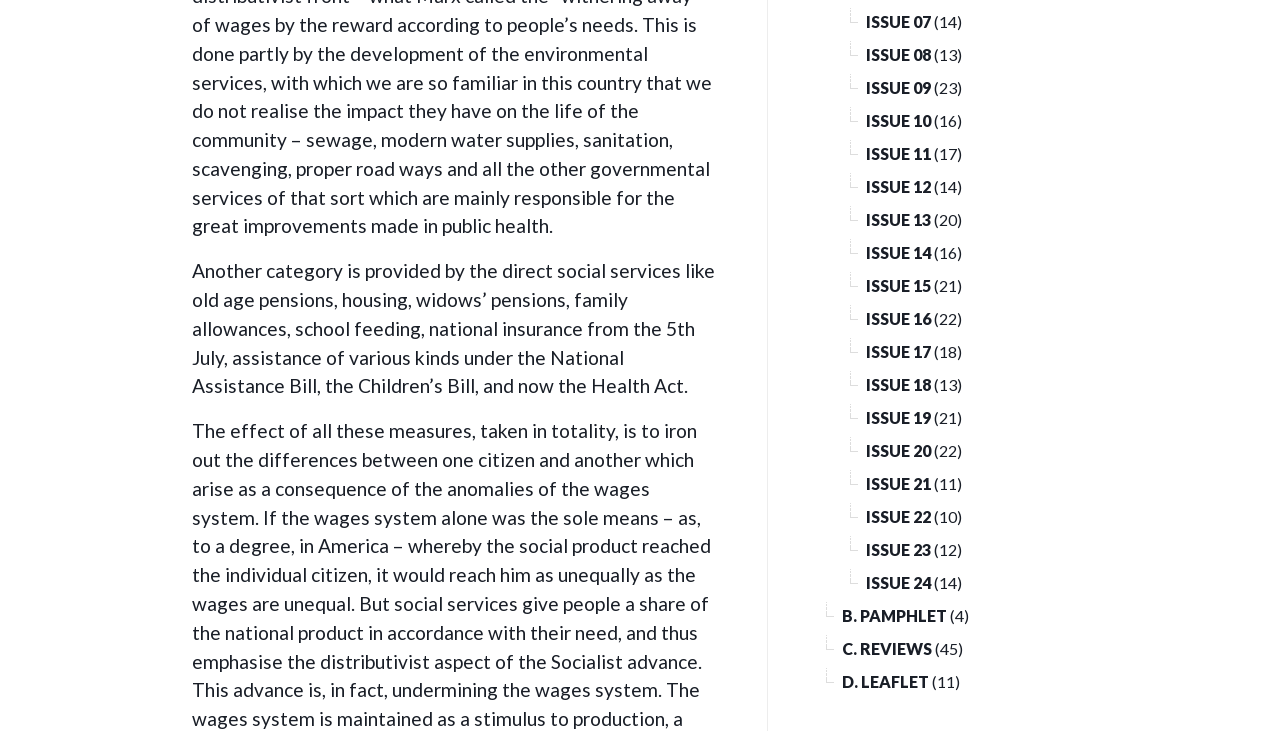Identify the bounding box coordinates for the region of the element that should be clicked to carry out the instruction: "click on D. LEAFLET". The bounding box coordinates should be four float numbers between 0 and 1, i.e., [left, top, right, bottom].

[0.658, 0.914, 0.726, 0.952]